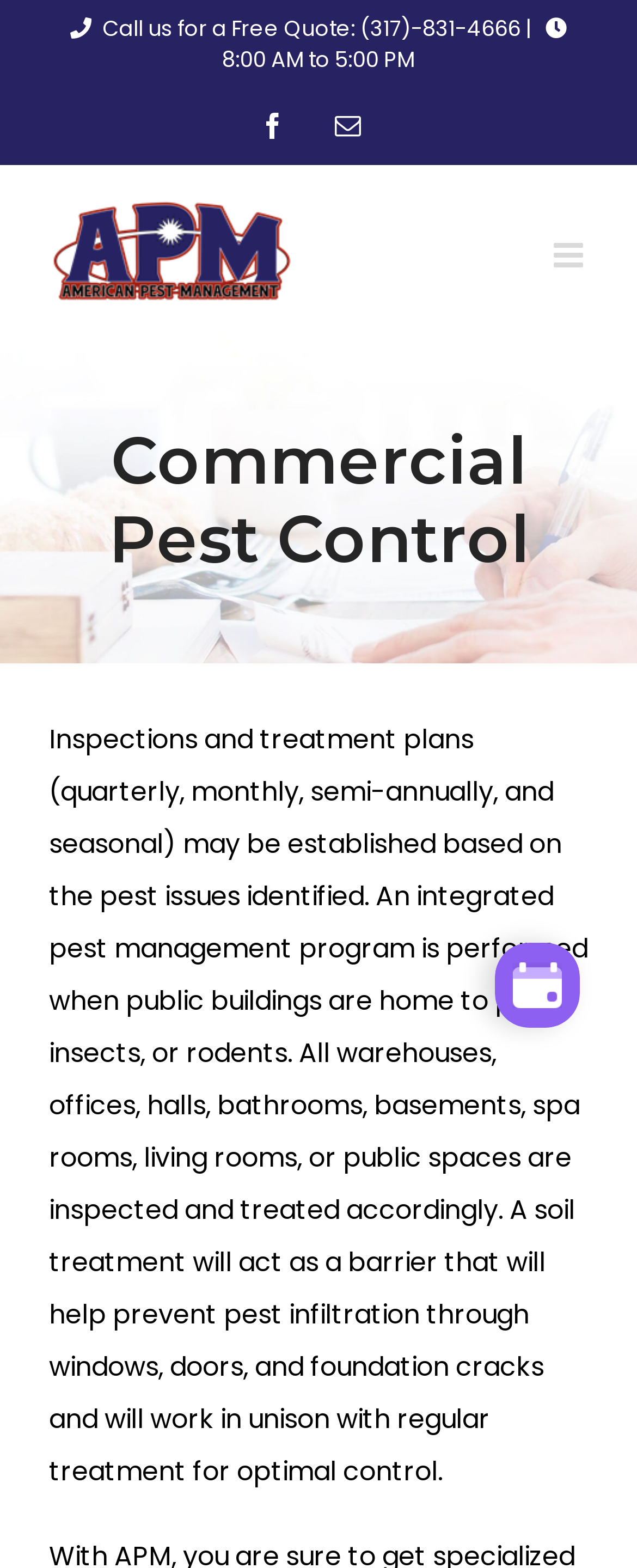What is the logo of the company?
Observe the image and answer the question with a one-word or short phrase response.

APM Pest Management Logo